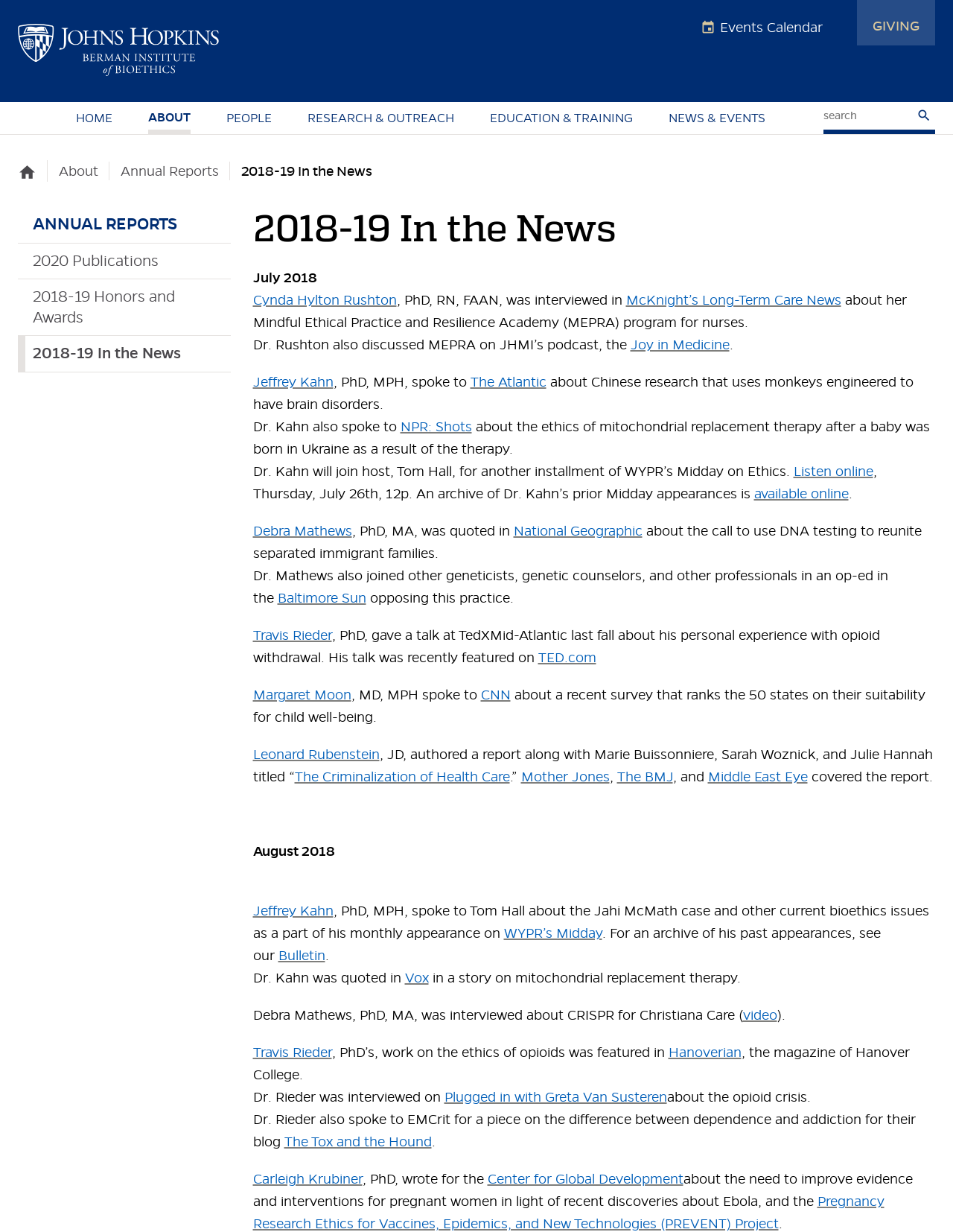Locate the primary heading on the webpage and return its text.

2018-19 In the News